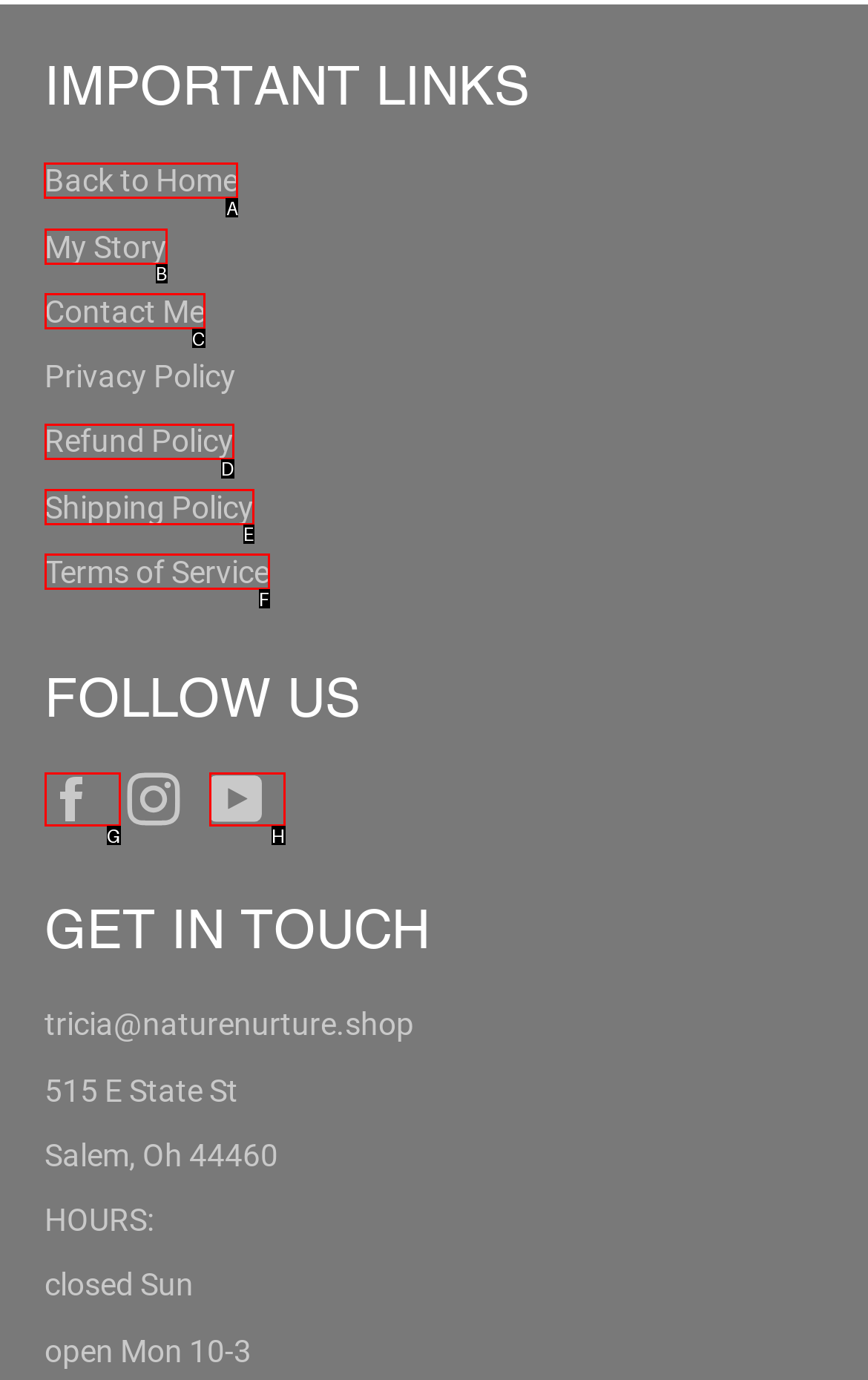Determine which element should be clicked for this task: Navigate to the about us page
Answer with the letter of the selected option.

None